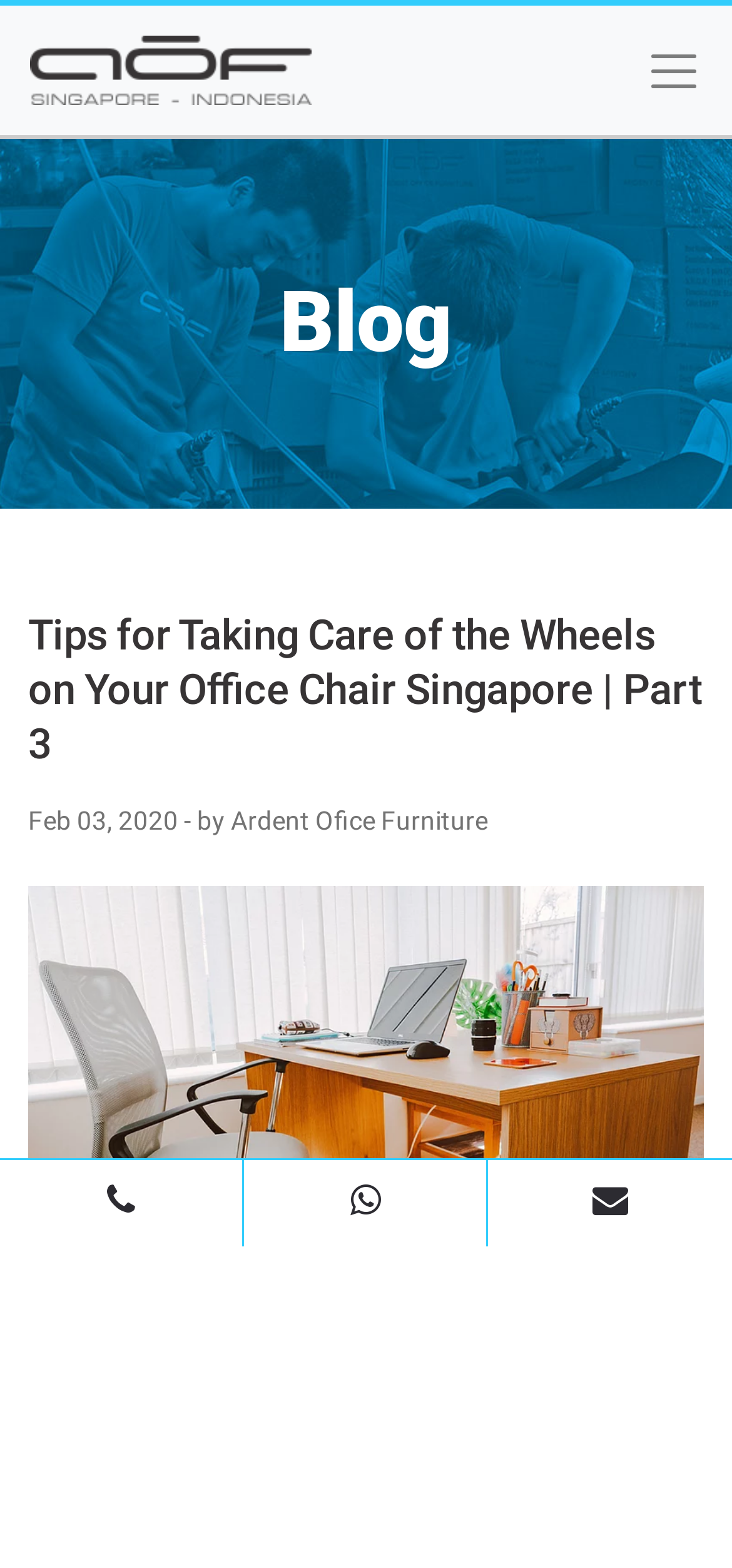Please determine the bounding box coordinates for the element with the description: "aria-label="Toggle navigation"".

[0.882, 0.027, 0.959, 0.063]